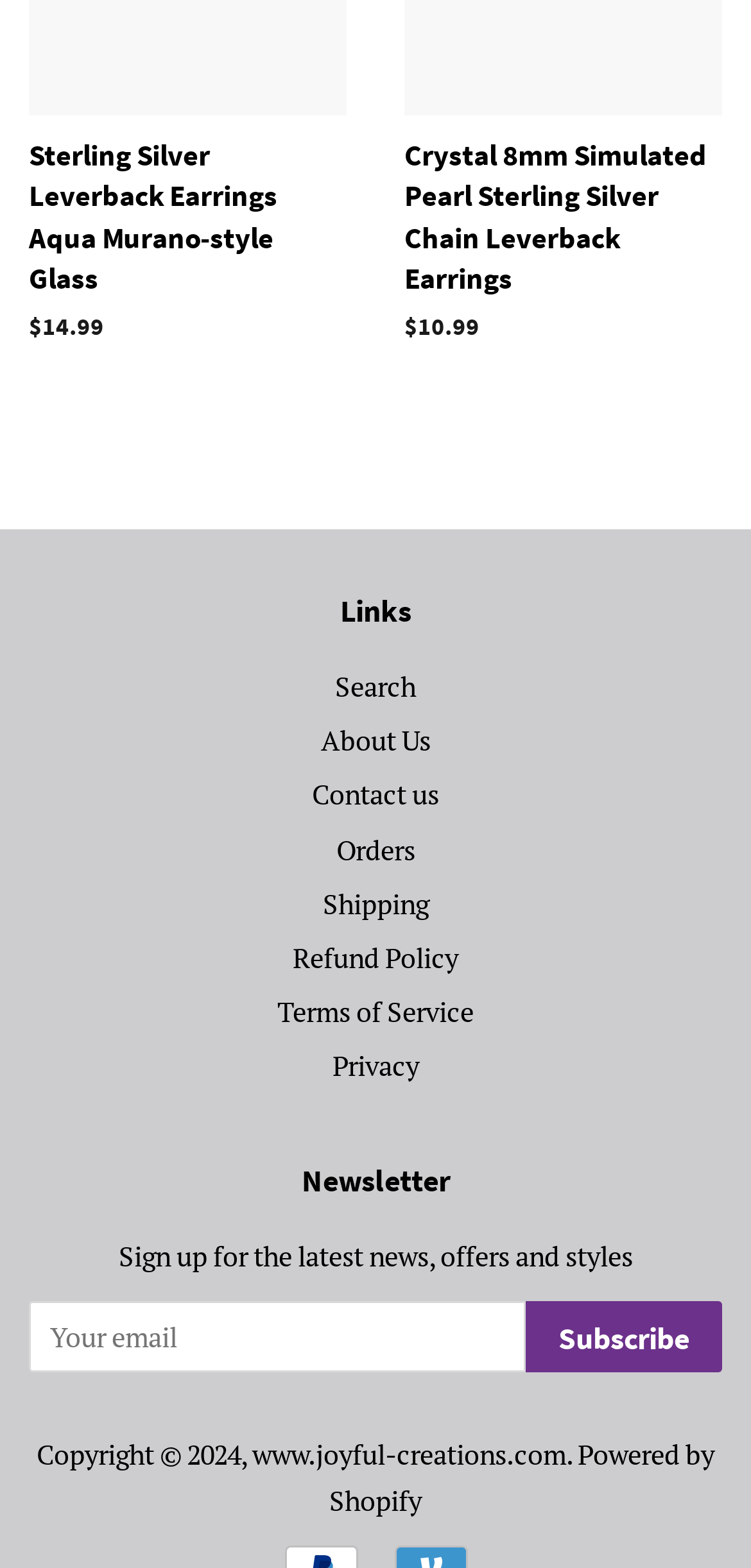Please identify the bounding box coordinates of where to click in order to follow the instruction: "Subscribe to the newsletter".

[0.7, 0.829, 0.962, 0.875]